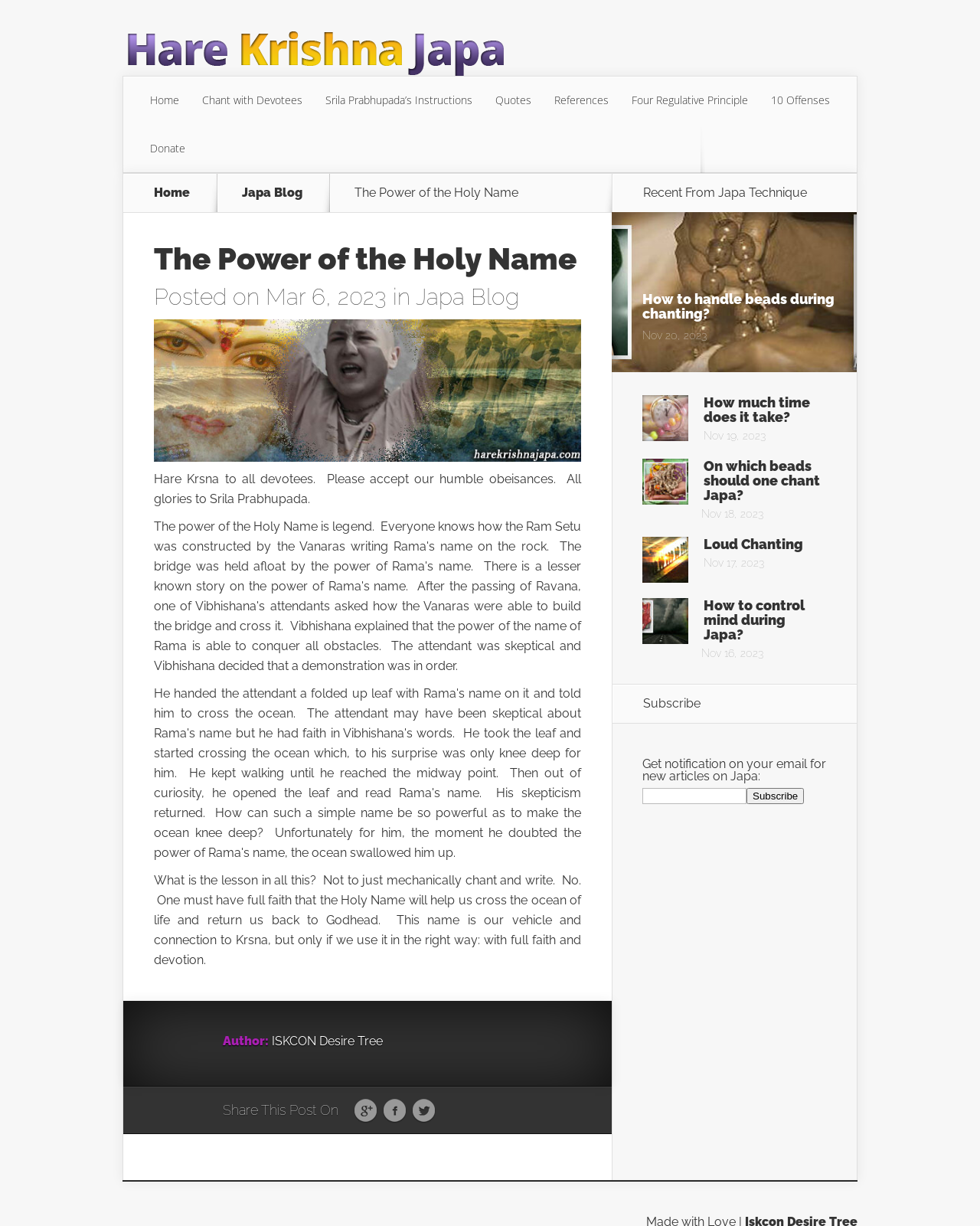Locate the bounding box coordinates of the area you need to click to fulfill this instruction: 'Read the article 'The Power of the Holy Name''. The coordinates must be in the form of four float numbers ranging from 0 to 1: [left, top, right, bottom].

[0.126, 0.199, 0.624, 0.816]